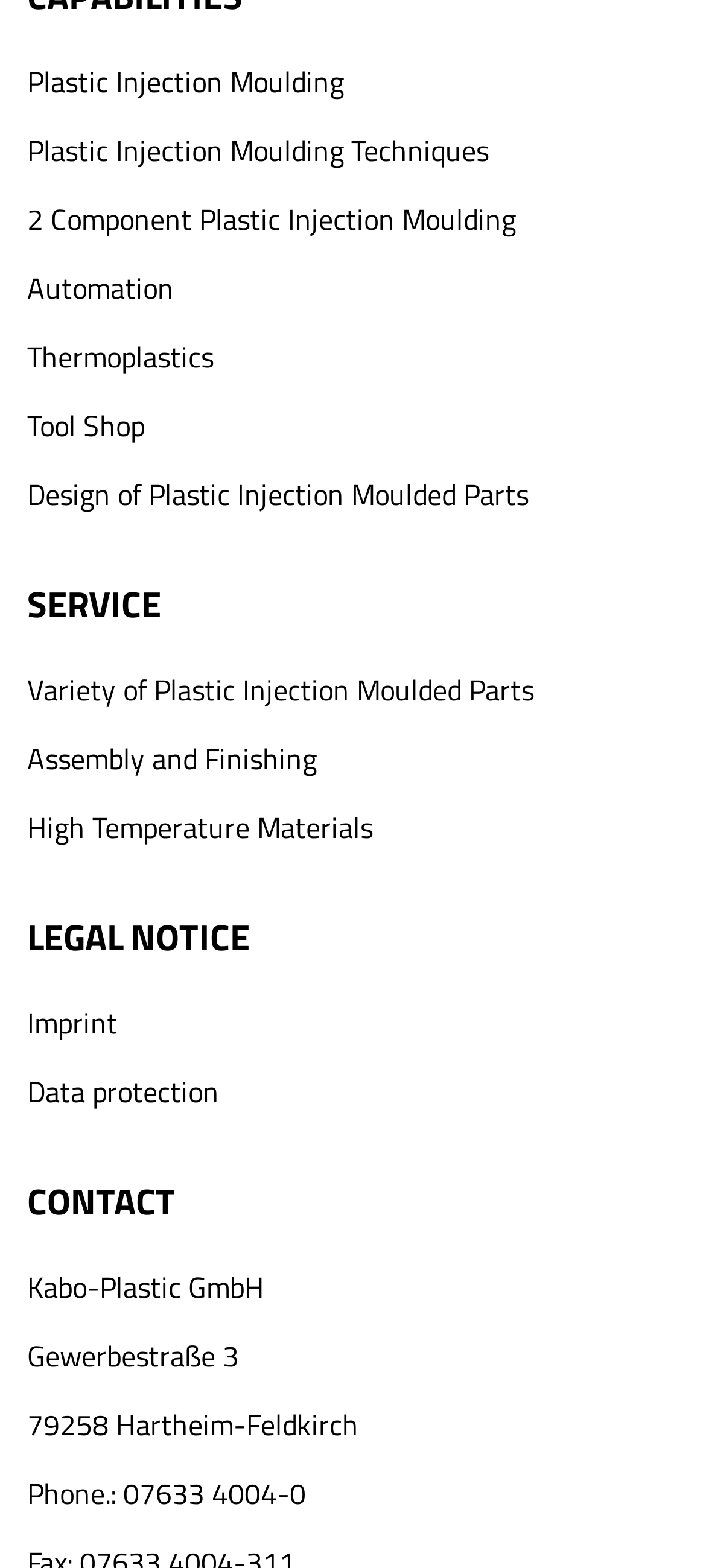Locate the bounding box coordinates of the clickable part needed for the task: "View SERVICE".

[0.038, 0.371, 0.962, 0.399]